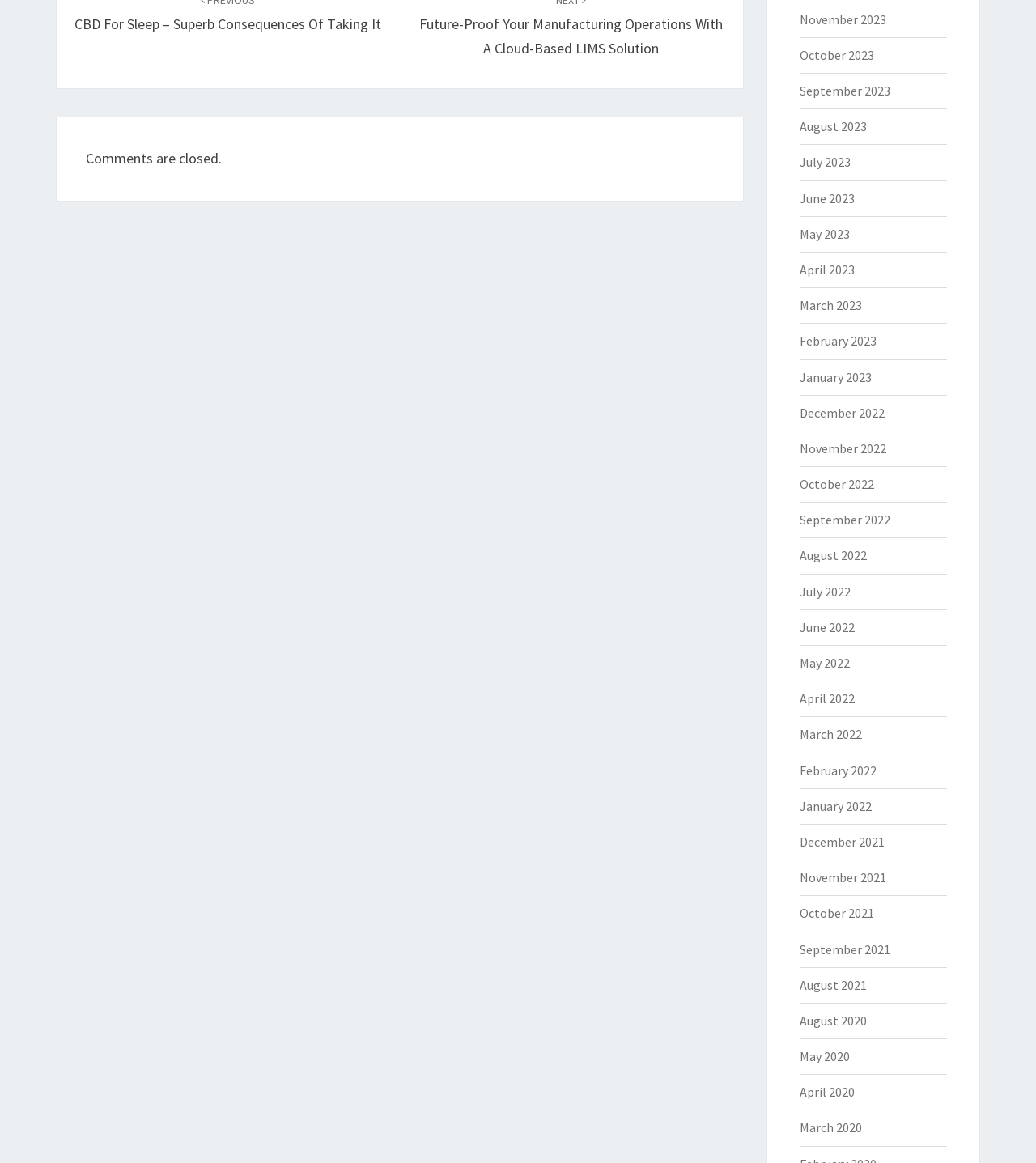Given the description: "April 2022", determine the bounding box coordinates of the UI element. The coordinates should be formatted as four float numbers between 0 and 1, [left, top, right, bottom].

[0.771, 0.594, 0.825, 0.608]